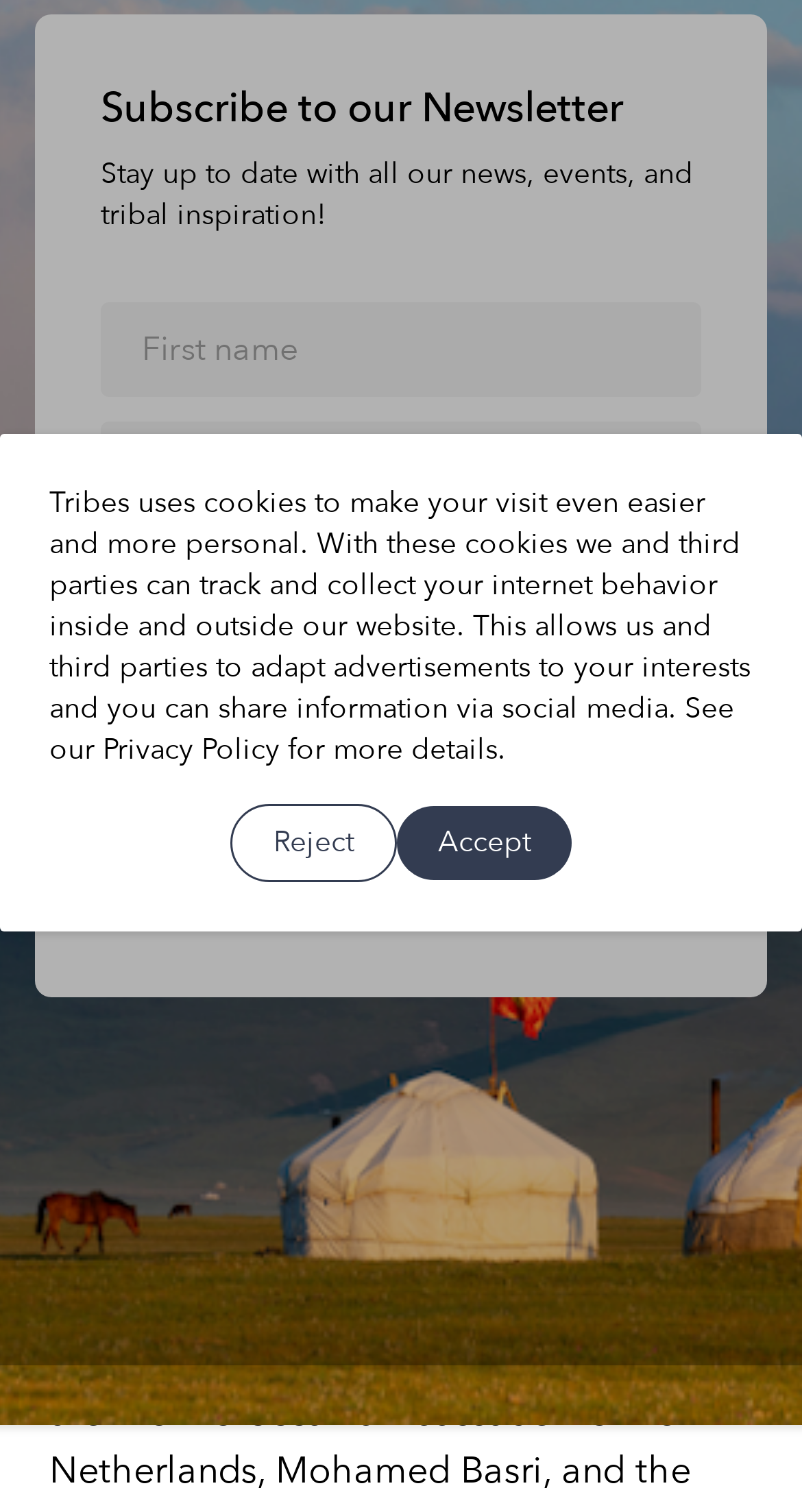Use a single word or phrase to answer the question: What is the theme of the image on the webpage?

Event or entrepreneurship